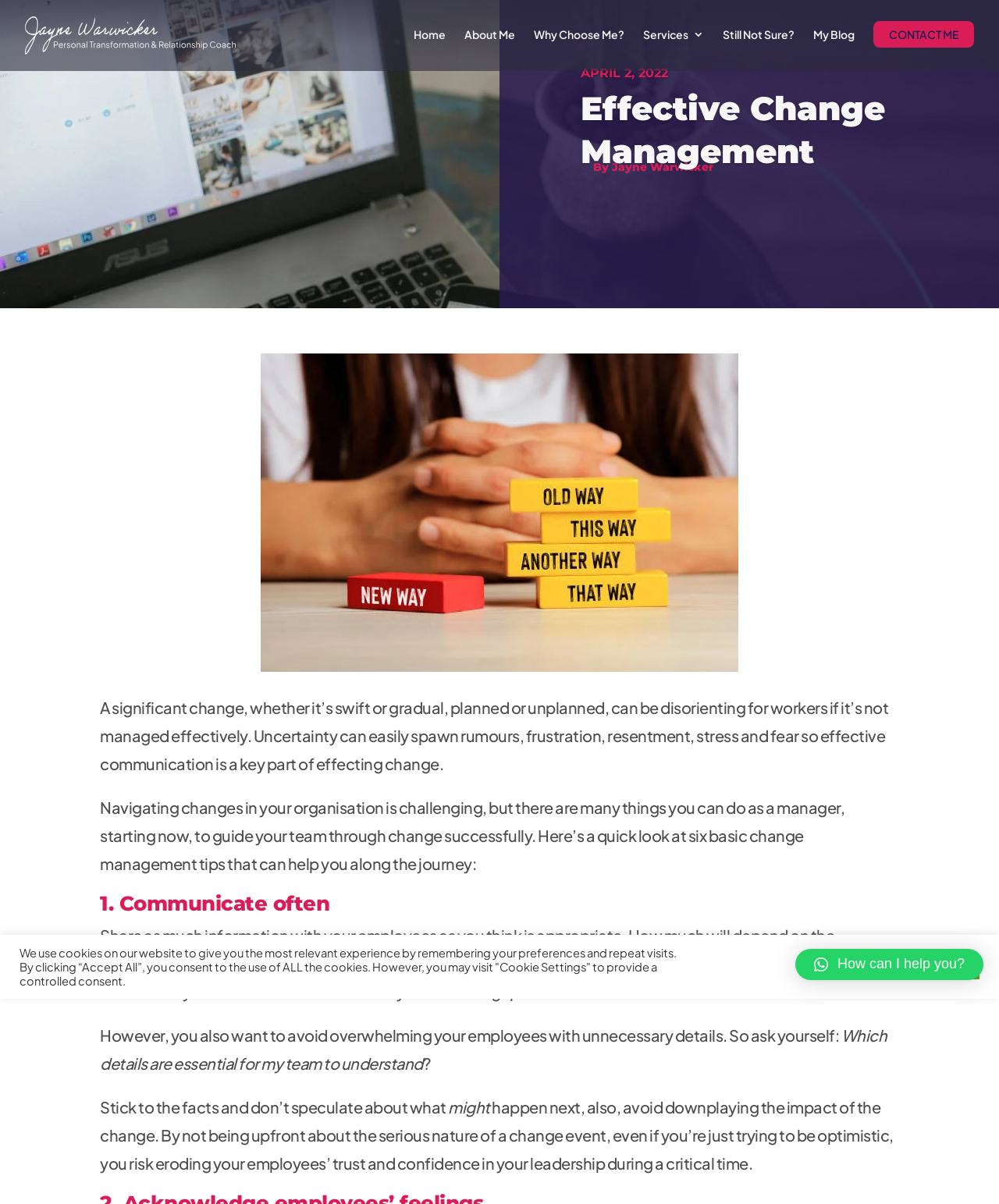Locate the bounding box coordinates of the element that should be clicked to execute the following instruction: "View the 'Every Child Matters Campaign'".

None